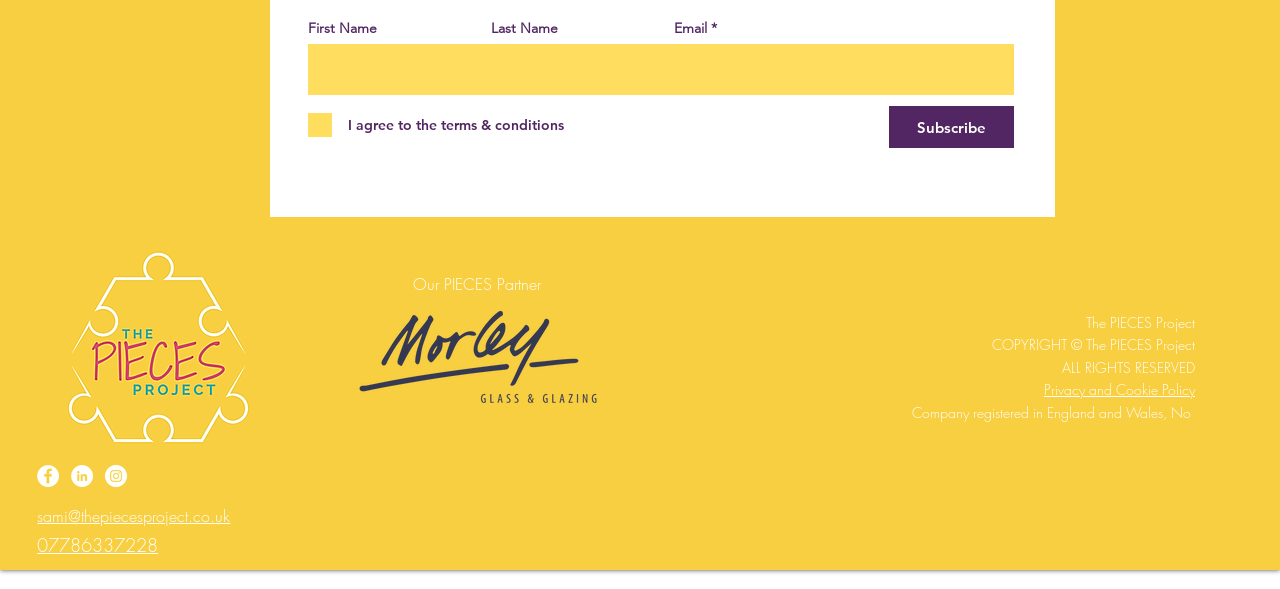Specify the bounding box coordinates of the element's region that should be clicked to achieve the following instruction: "Visit the 'RDP Server' page". The bounding box coordinates consist of four float numbers between 0 and 1, in the format [left, top, right, bottom].

None